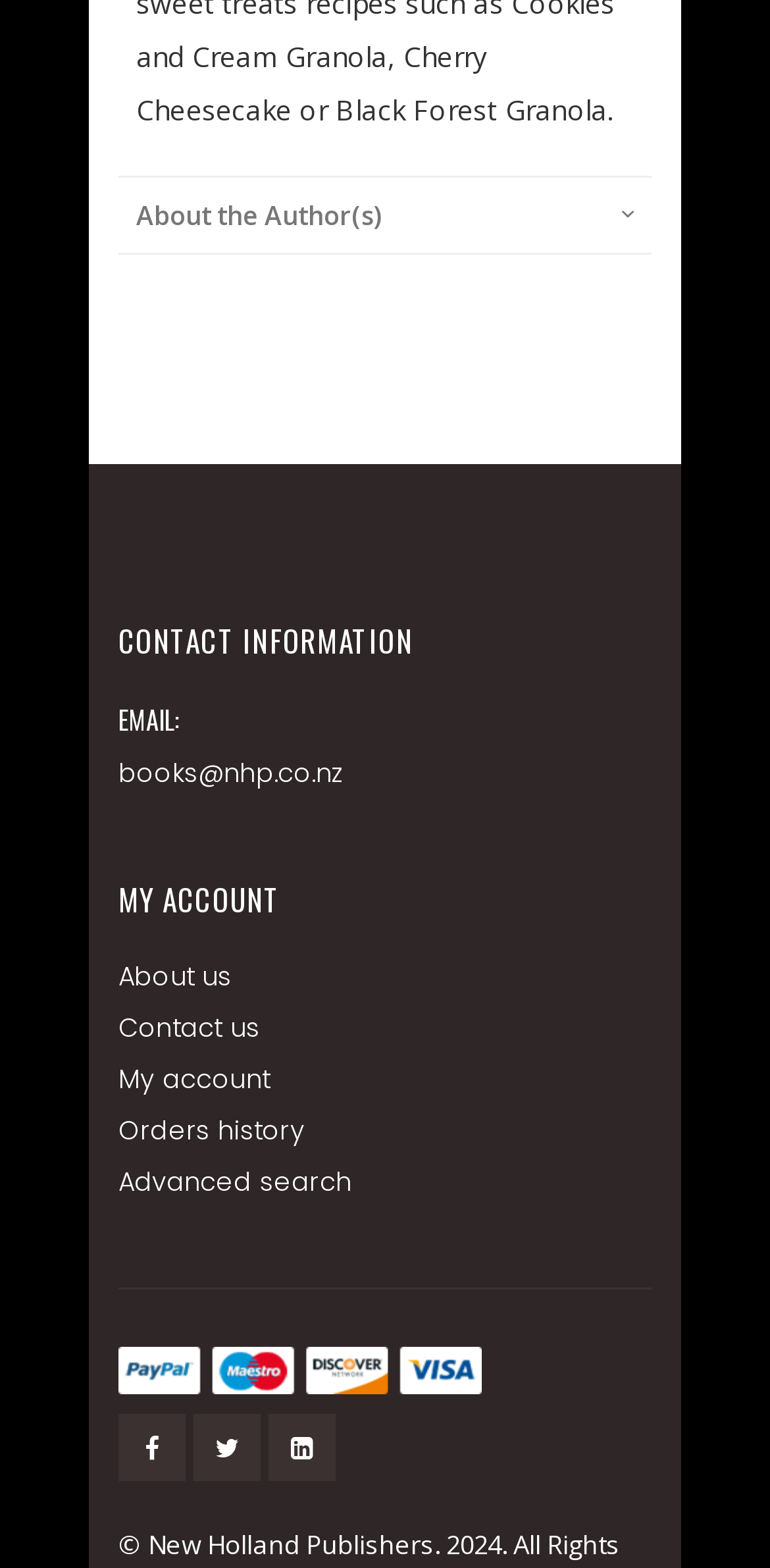Given the element description Sitemap, specify the bounding box coordinates of the corresponding UI element in the format (top-left x, top-left y, bottom-right x, bottom-right y). All values must be between 0 and 1.

None